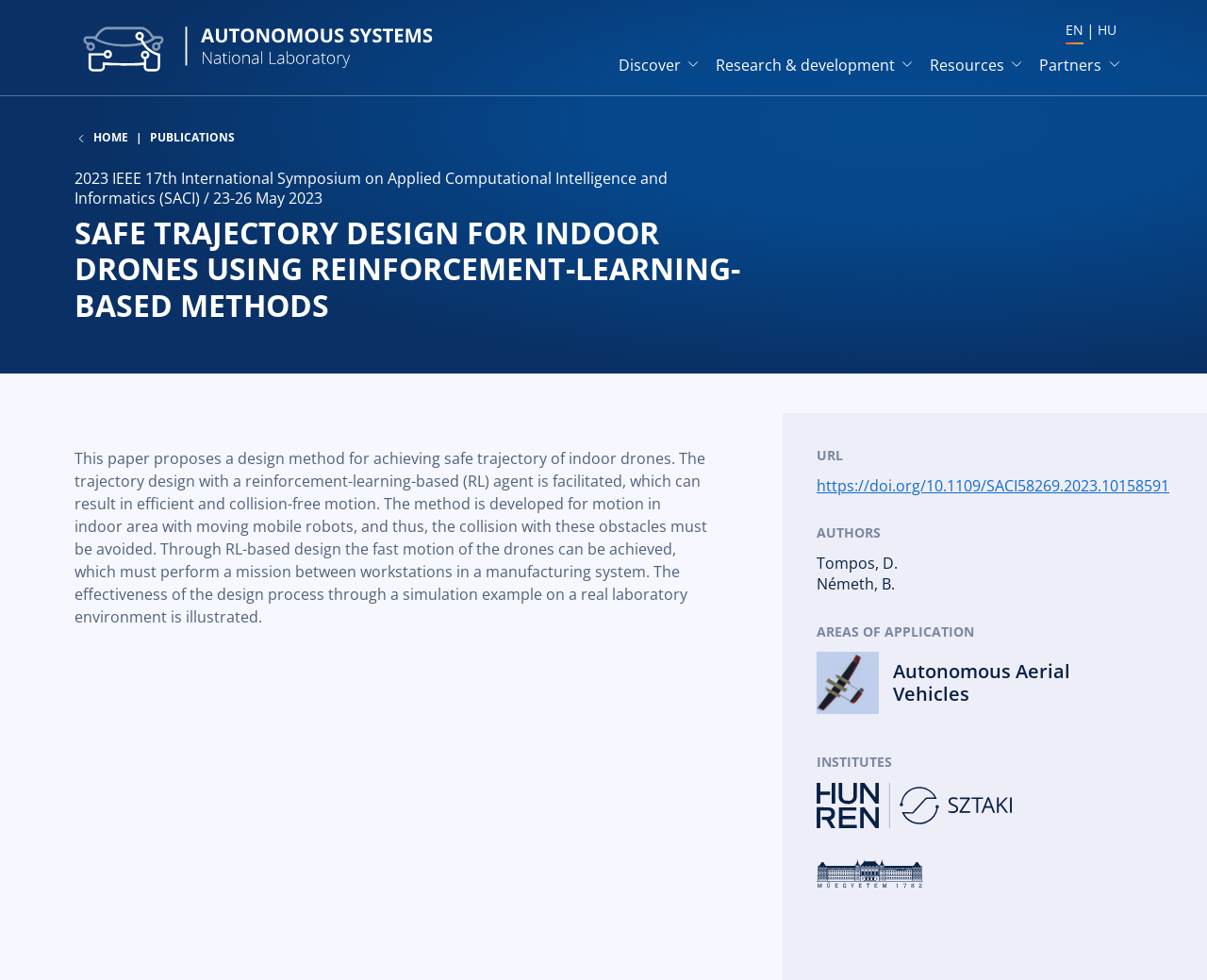Who are the authors of the paper?
Provide a detailed and well-explained answer to the question.

I found this answer by looking at the static texts 'Tompos, D.' and 'Németh, B.' which are listed under the 'AUTHORS' section.